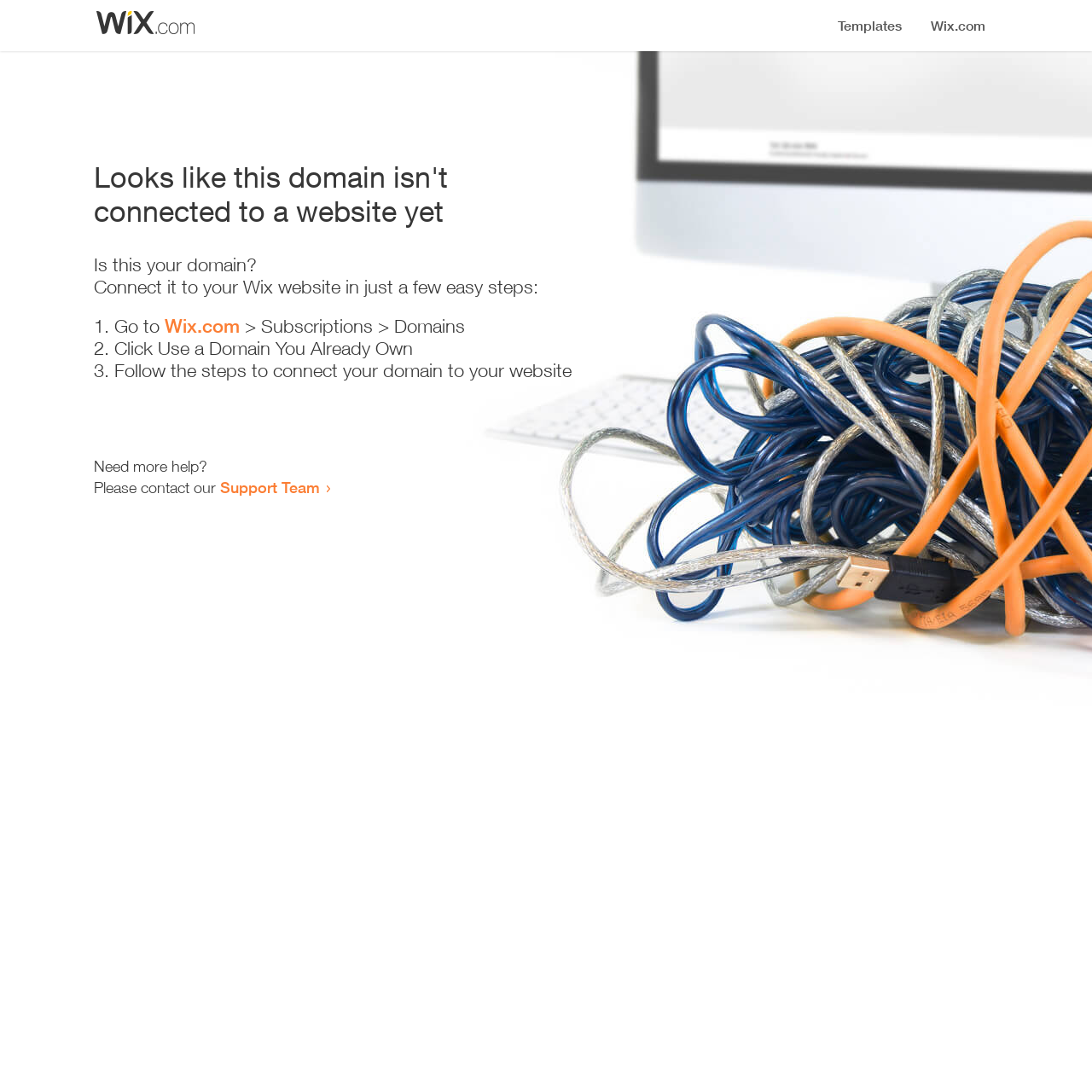Using the elements shown in the image, answer the question comprehensively: What is the current status of the domain?

The webpage displays a heading that says 'Looks like this domain isn't connected to a website yet', indicating that the domain is not currently connected to a website.